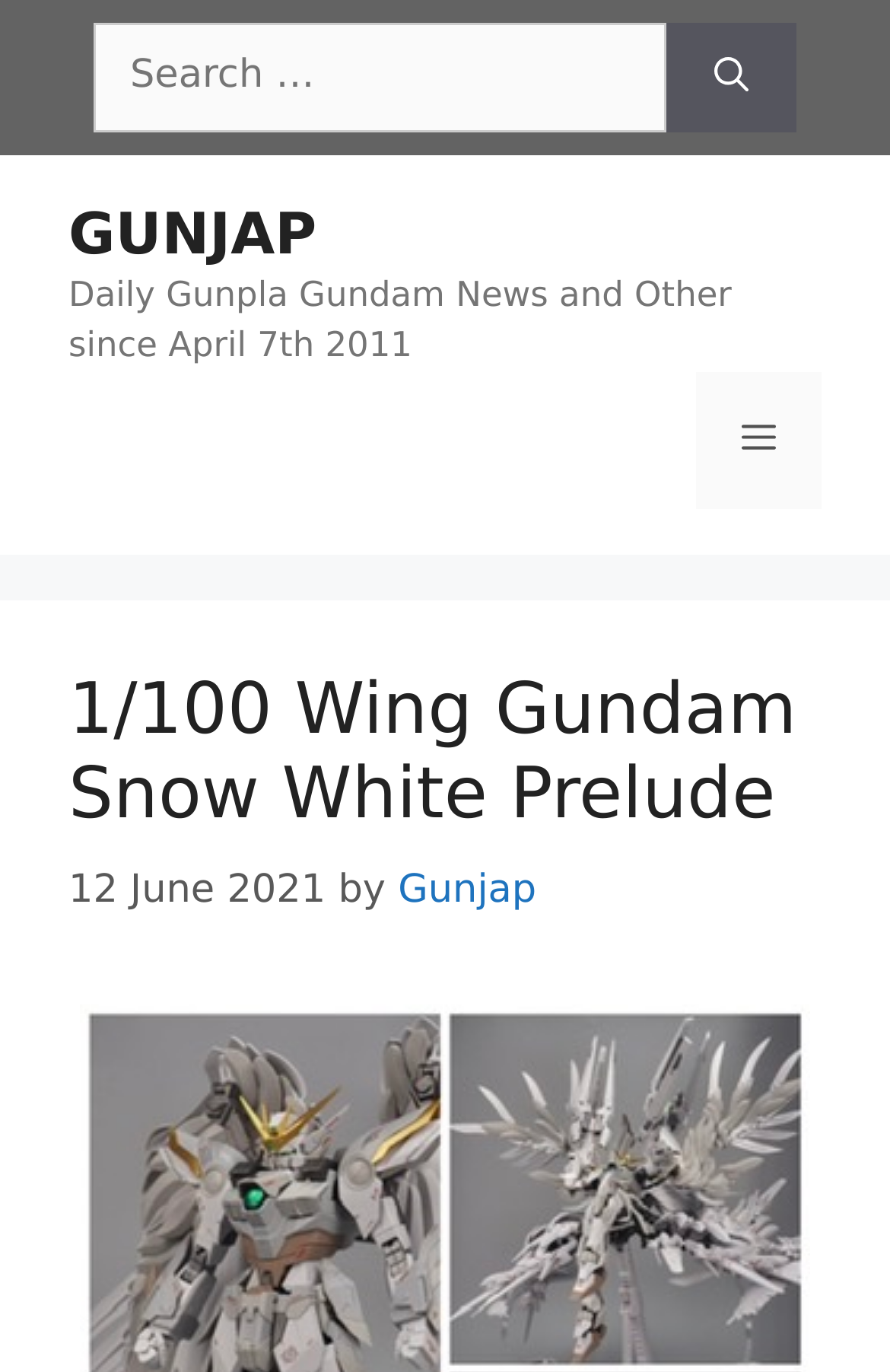Please answer the following question using a single word or phrase: Who is the author of the article?

Gunjap